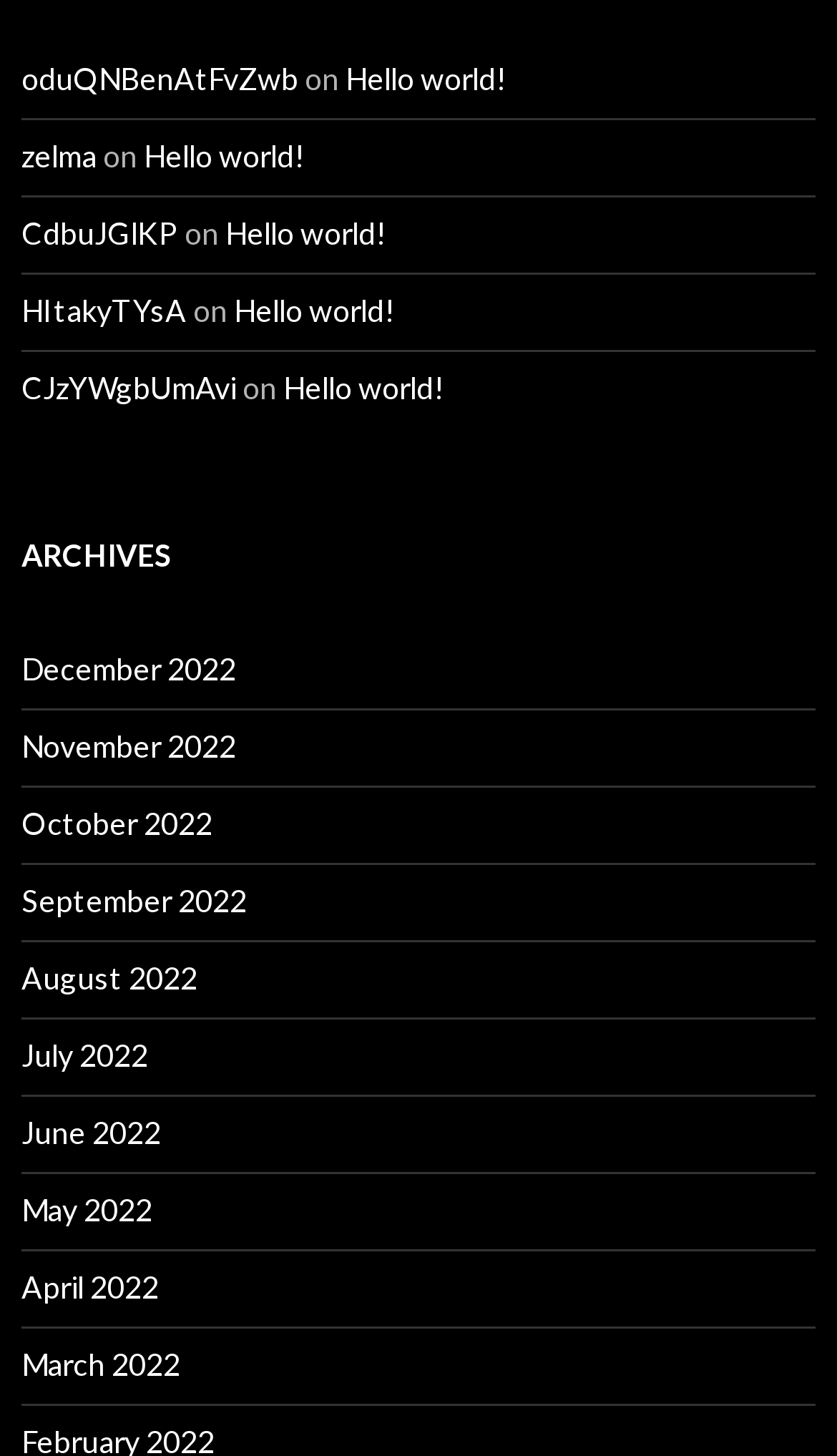What is the position of the 'ARCHIVES' section on the webpage?
Based on the image, give a one-word or short phrase answer.

Below 'Recent Comments'